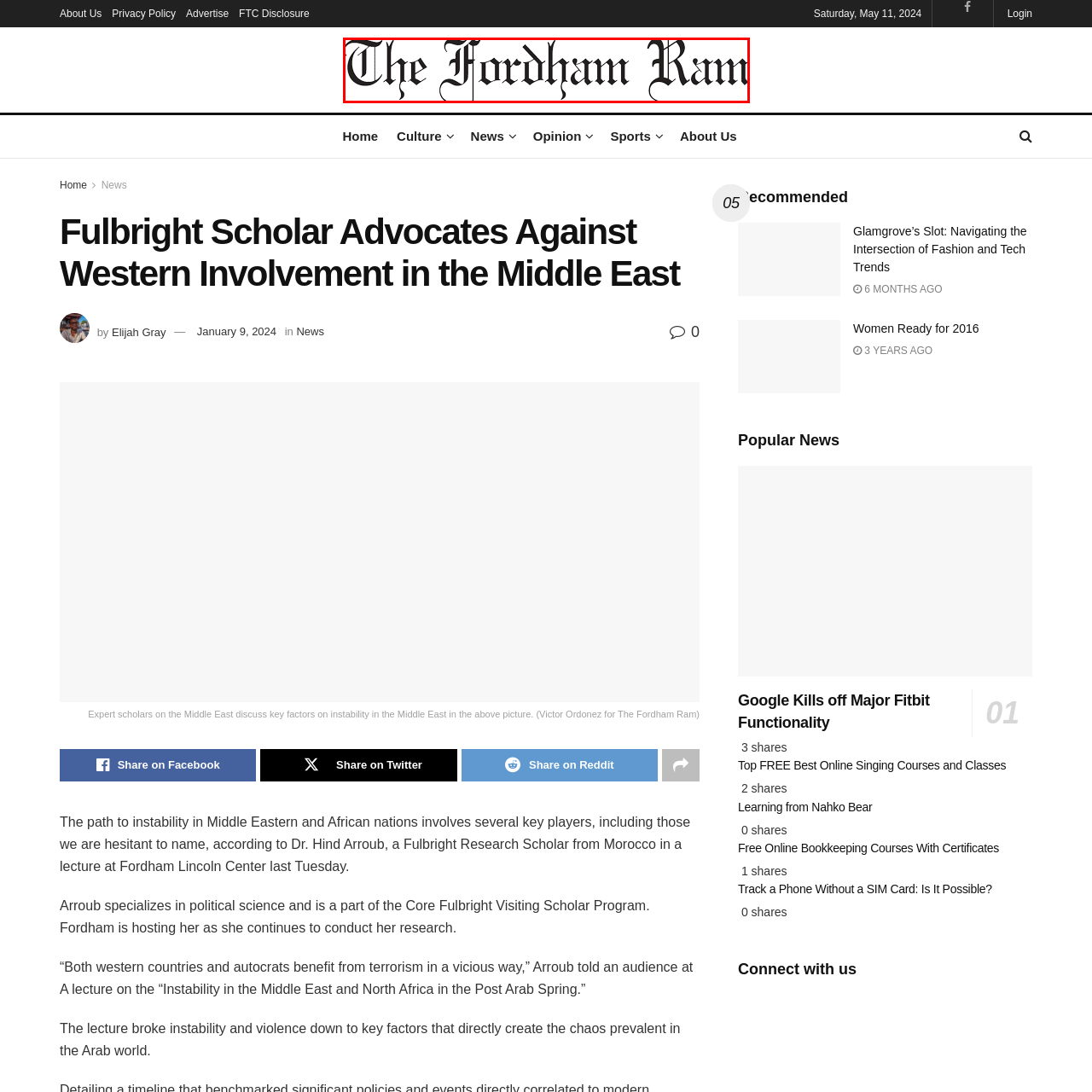Write a detailed description of the image enclosed in the red-bordered box.

The image features the logo of "The Fordham Ram," which is a prominent student-run publication at Fordham University. The logo showcases a distinctive font with elegant, flowing letters, reflecting the publication's tradition and commitment to delivering news, culture, and opinions pertinent to the university community. The inclusion of the ram symbolizes the school's mascot, emphasizing school spirit and community connection. This logo often appears at the top of articles and publications produced by the university's journalistic team, serving as a recognizable emblem of their voice and presence in campus discourse.